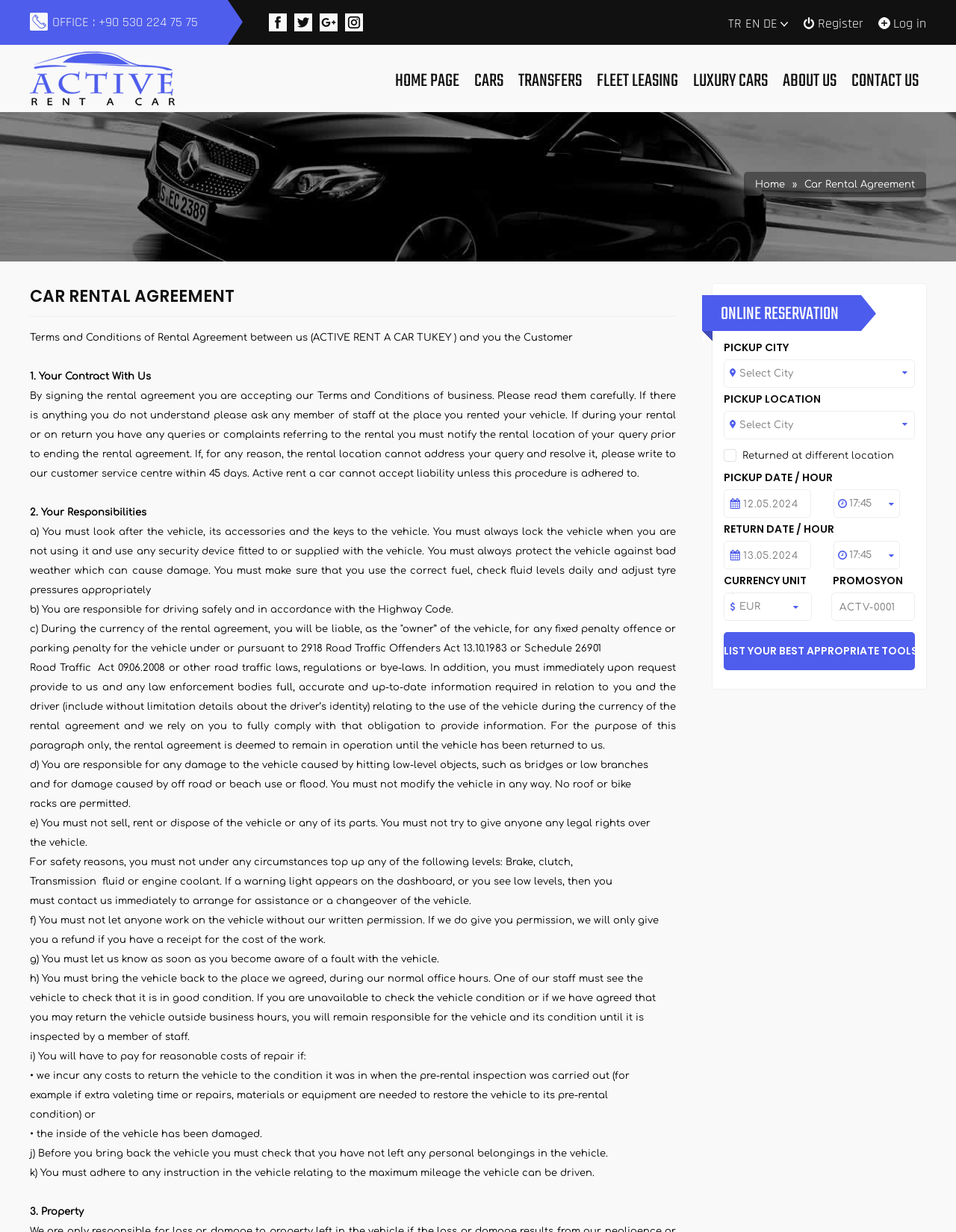Based on the image, please elaborate on the answer to the following question:
What happens if the customer damages the vehicle?

If the customer damages the vehicle, they will be responsible for paying for reasonable costs of repair, including any costs to return the vehicle to its pre-rental condition.